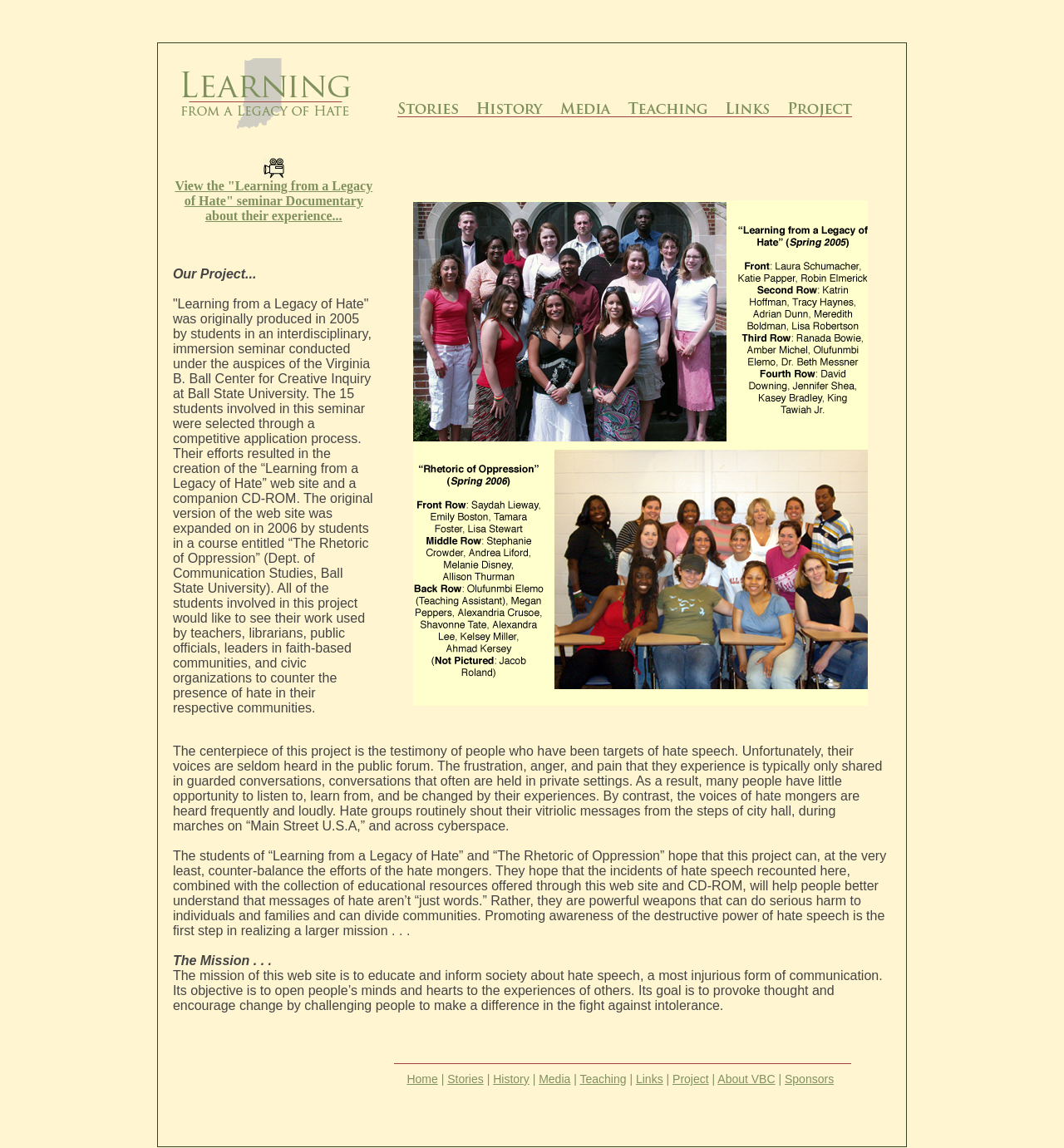Determine the bounding box coordinates of the clickable element to achieve the following action: 'Click on the 'Stories' link'. Provide the coordinates as four float values between 0 and 1, formatted as [left, top, right, bottom].

[0.372, 0.101, 0.44, 0.113]